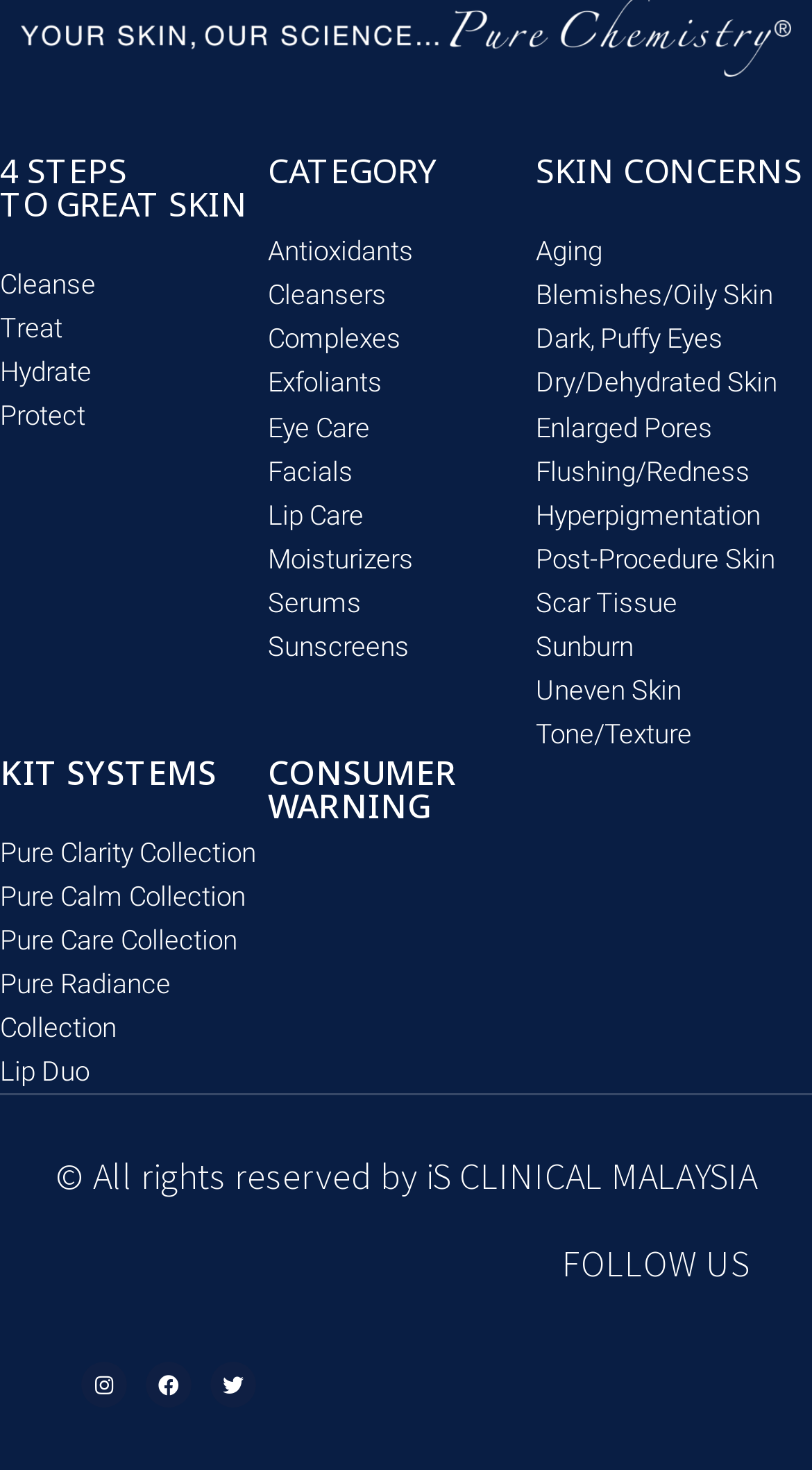What is the name of the company?
Based on the screenshot, answer the question with a single word or phrase.

iS CLINICAL MALAYSIA